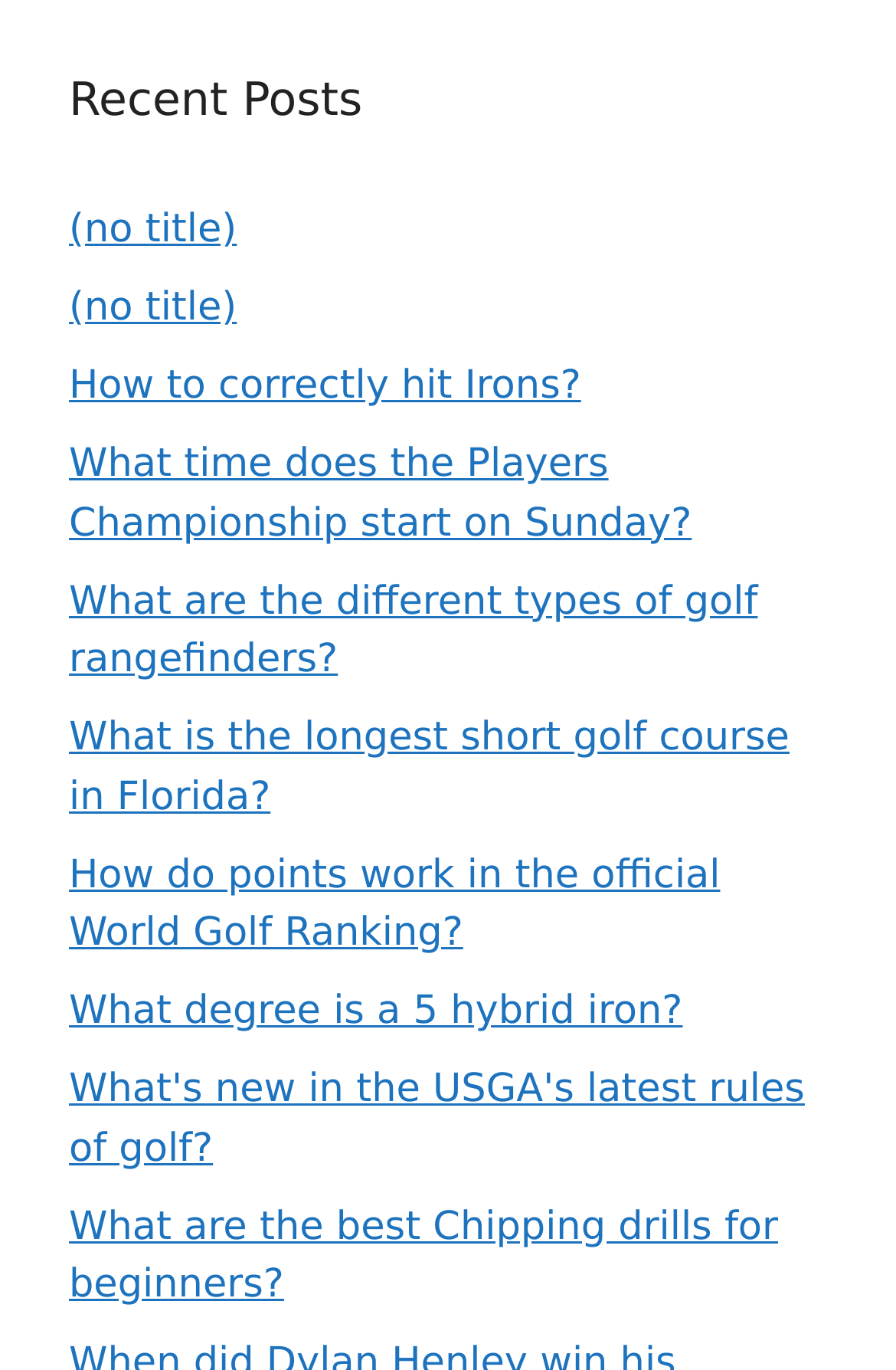What is the longest title of a recent post?
Kindly answer the question with as much detail as you can.

The longest title of a recent post is 'What's new in the USGA's latest rules of golf?' which has 9 words. This title is longer than the other titles in the recent posts section.